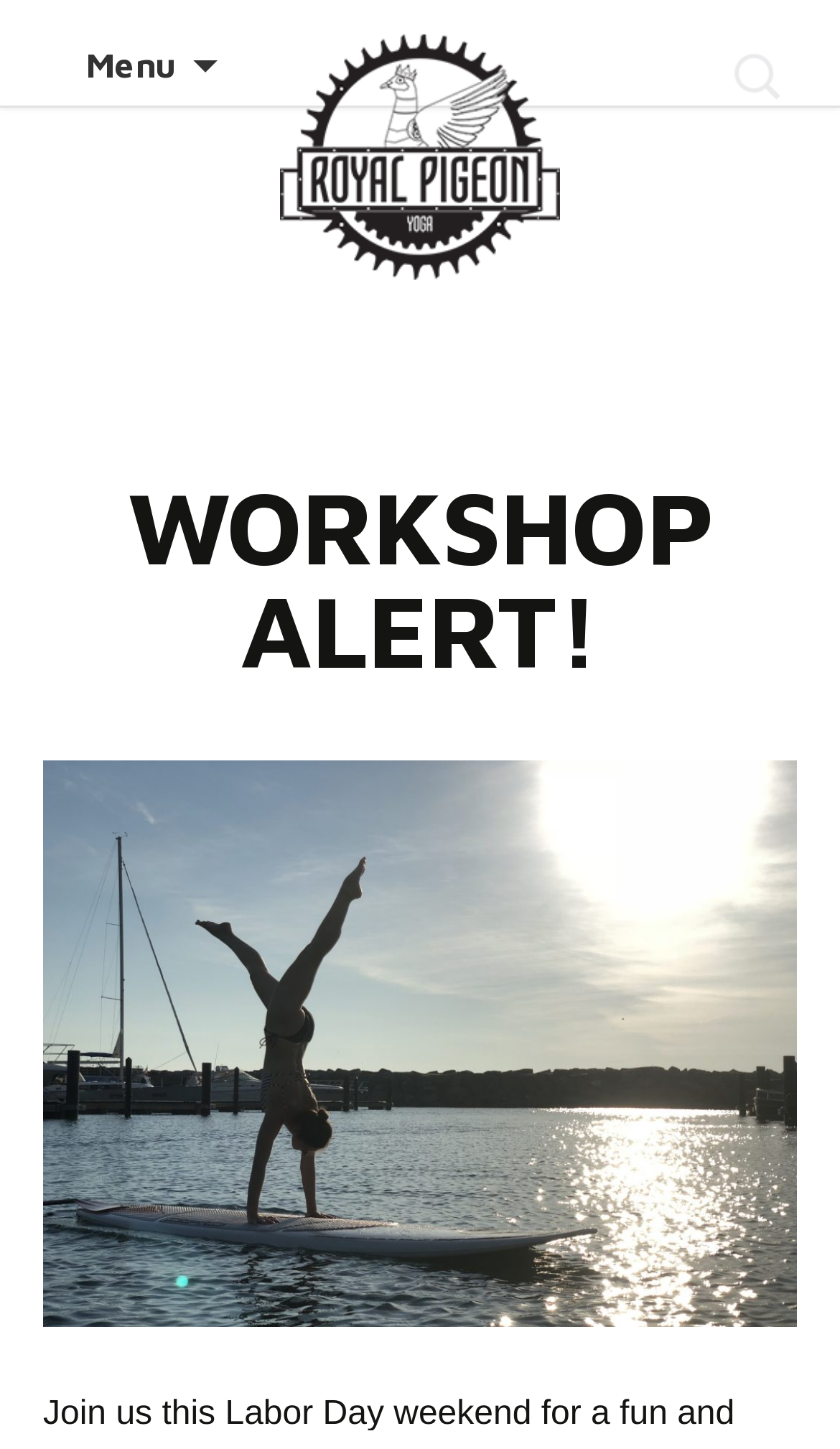Locate the bounding box of the UI element defined by this description: "Skip to content". The coordinates should be given as four float numbers between 0 and 1, formatted as [left, top, right, bottom].

[0.259, 0.012, 0.403, 0.083]